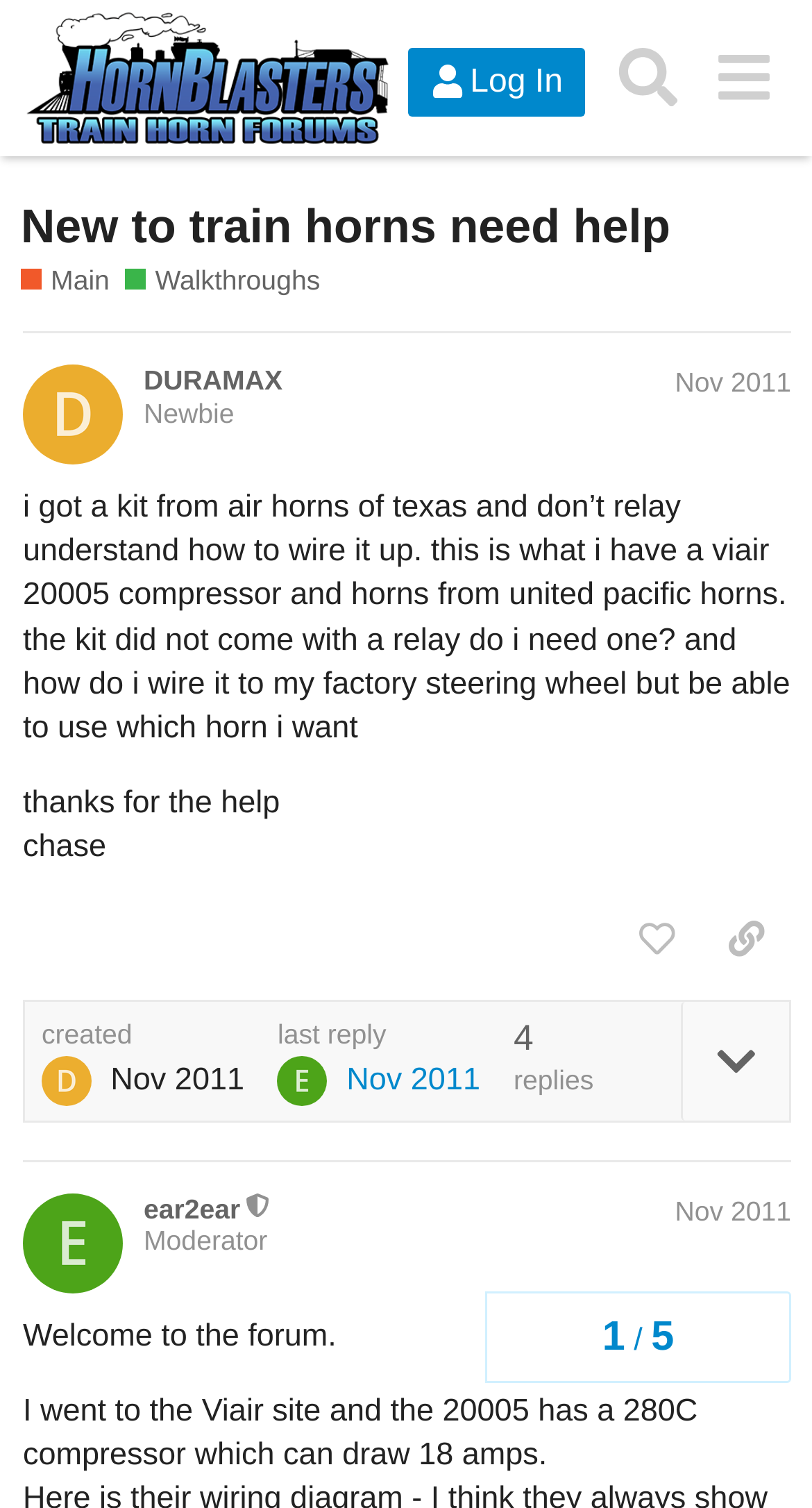Please identify the bounding box coordinates of the element's region that should be clicked to execute the following instruction: "Check the newsletter subscription". The bounding box coordinates must be four float numbers between 0 and 1, i.e., [left, top, right, bottom].

None